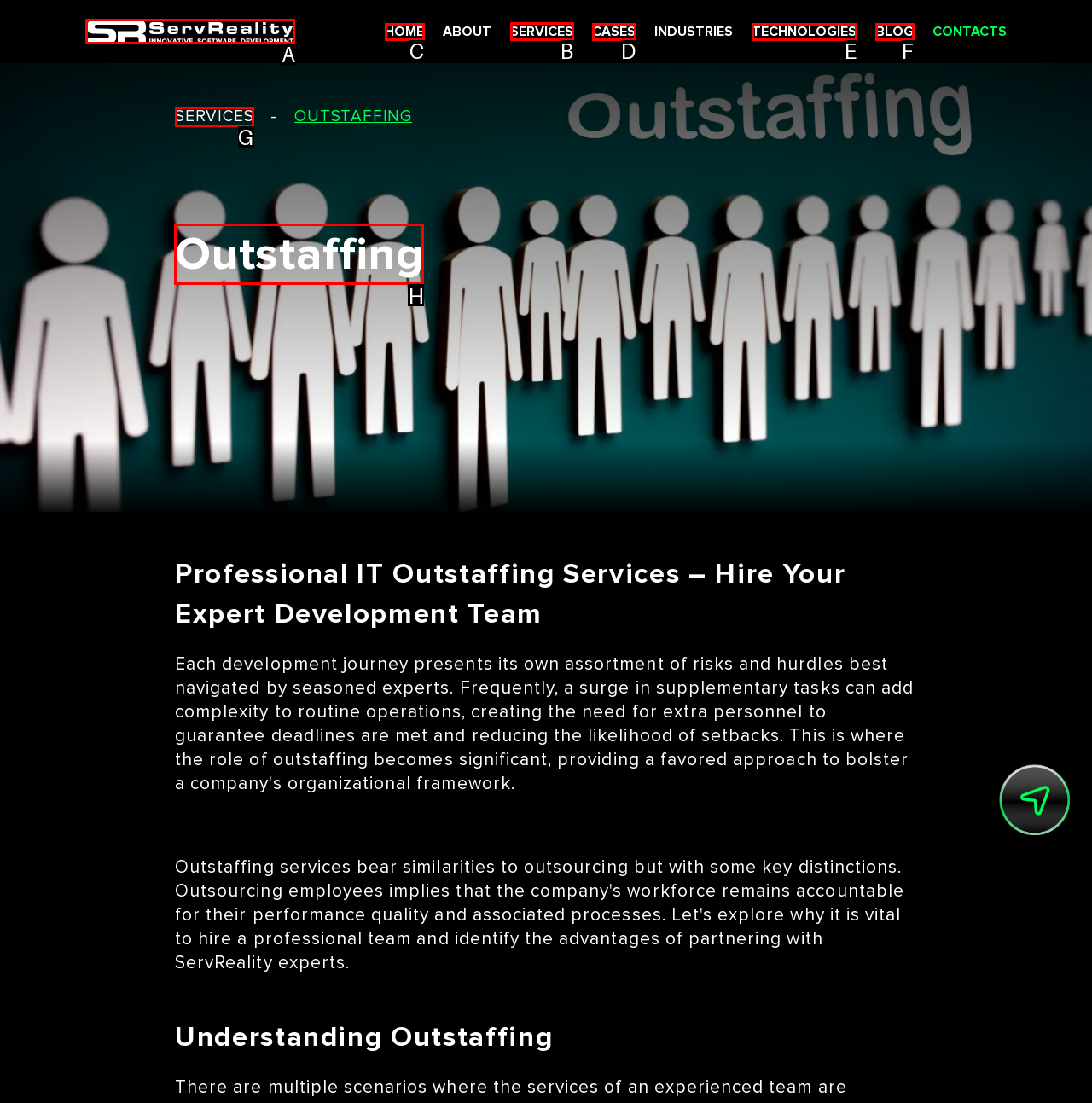Select the UI element that should be clicked to execute the following task: read about outstaffing
Provide the letter of the correct choice from the given options.

H